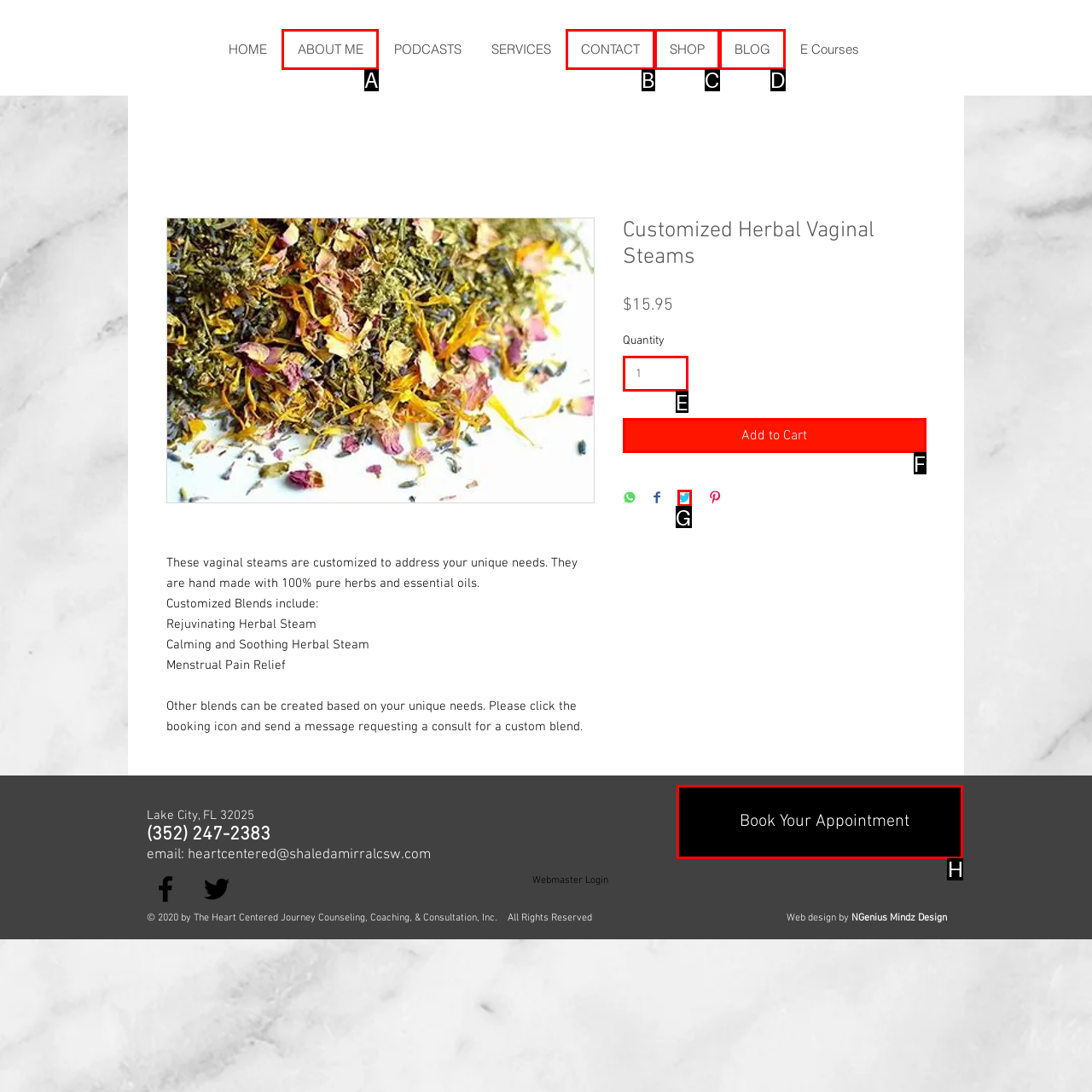Tell me which letter corresponds to the UI element that should be clicked to fulfill this instruction: Book Your Appointment
Answer using the letter of the chosen option directly.

H